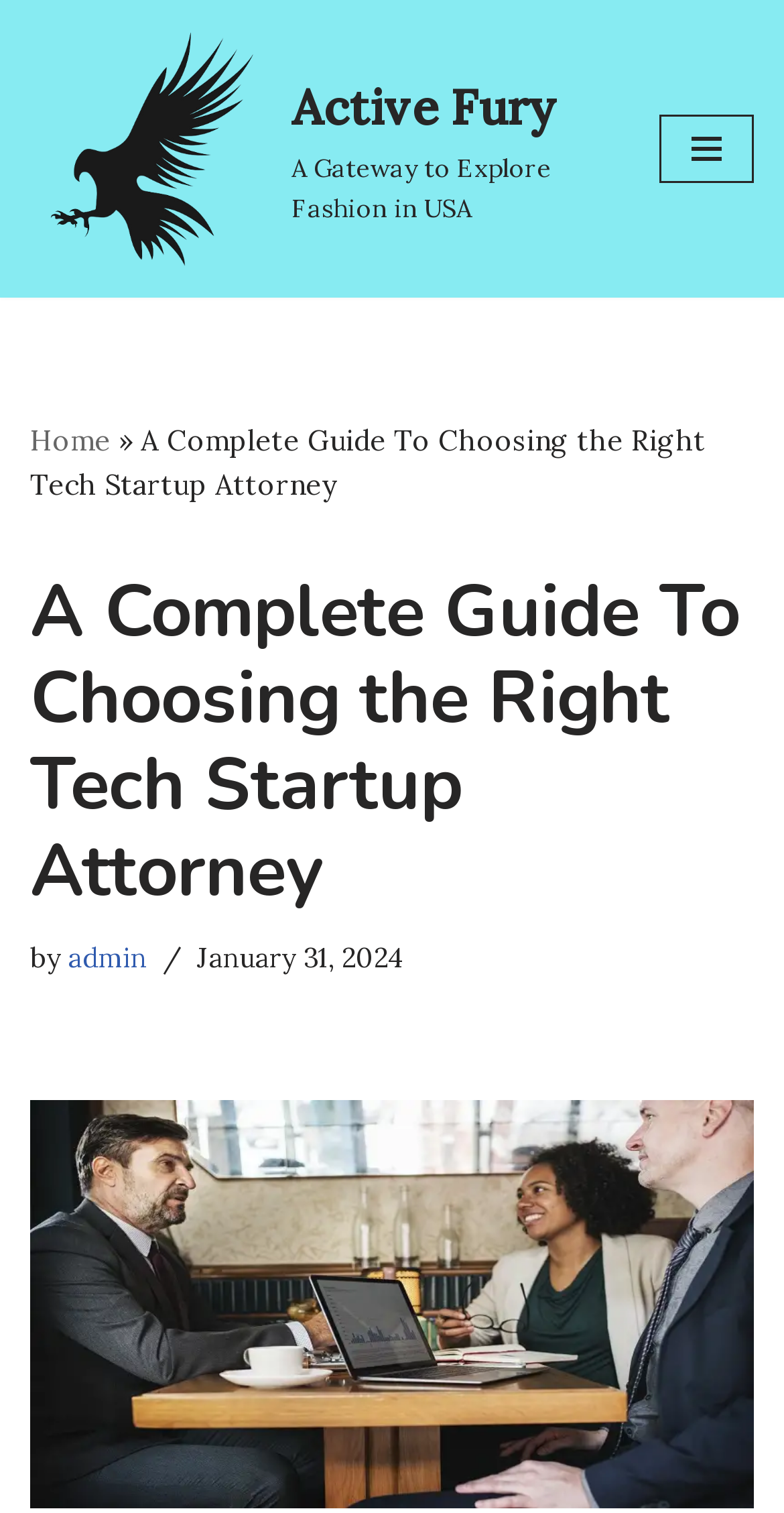Please determine the bounding box coordinates for the element with the description: "Navigation Menu".

[0.841, 0.076, 0.962, 0.121]